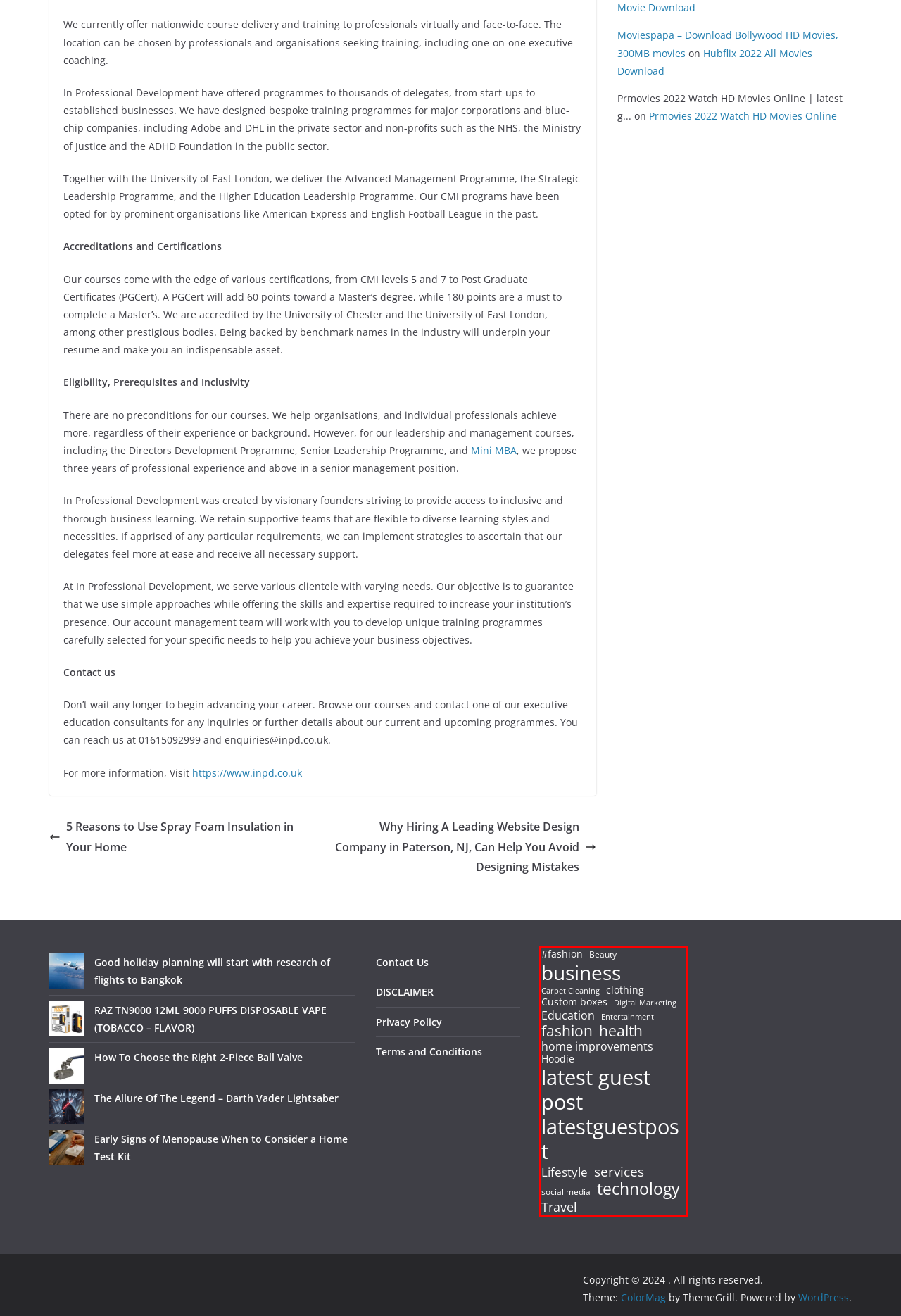Observe the screenshot of the webpage that includes a red rectangle bounding box. Conduct OCR on the content inside this red bounding box and generate the text.

#fashion Beauty business Carpet Cleaning clothing Custom boxes Digital Marketing Education Entertainment fashion health home improvements Hoodie latest guest post latestguestpost Lifestyle services social media technology Travel